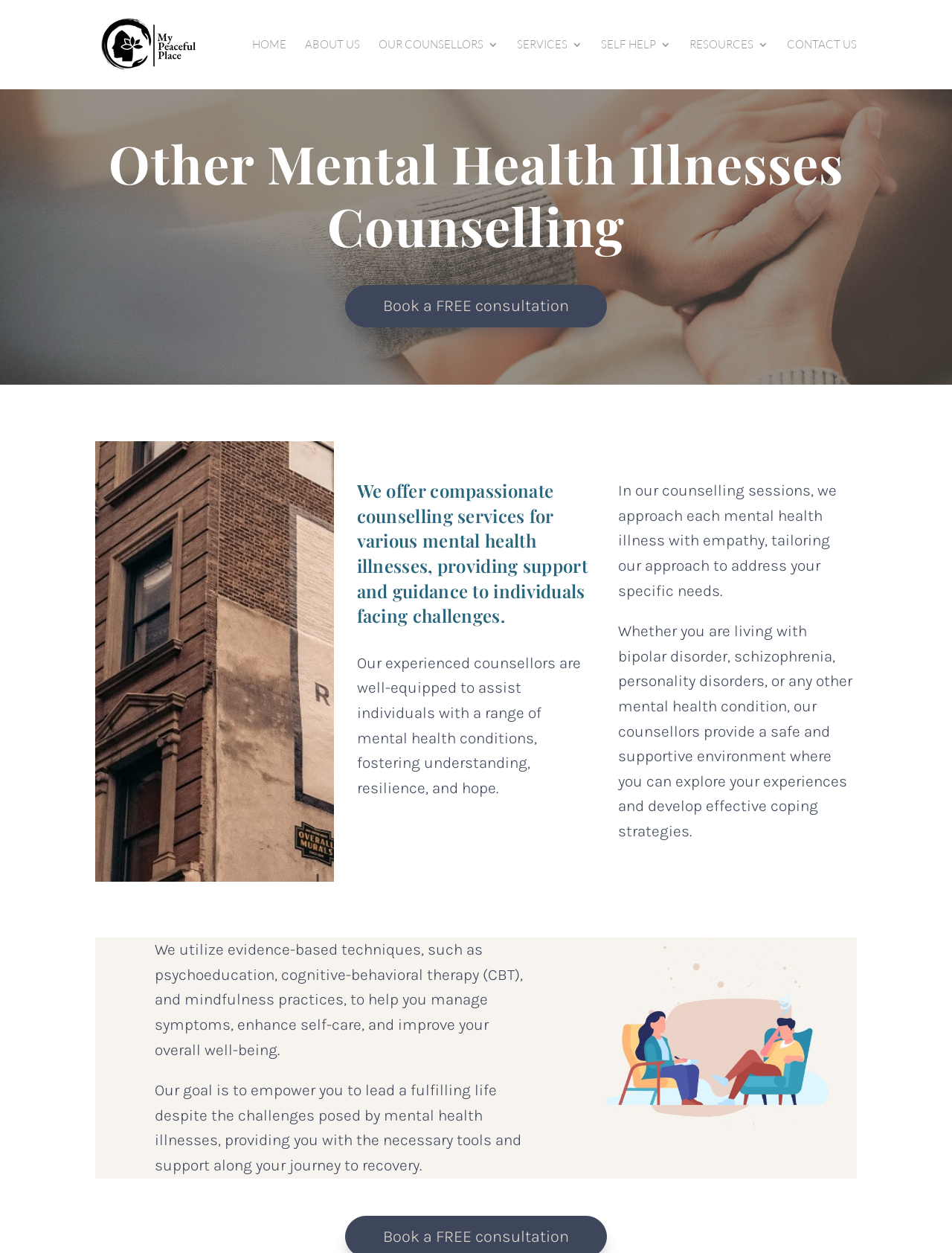What techniques are used in the counselling sessions?
From the image, respond using a single word or phrase.

Evidence-based techniques